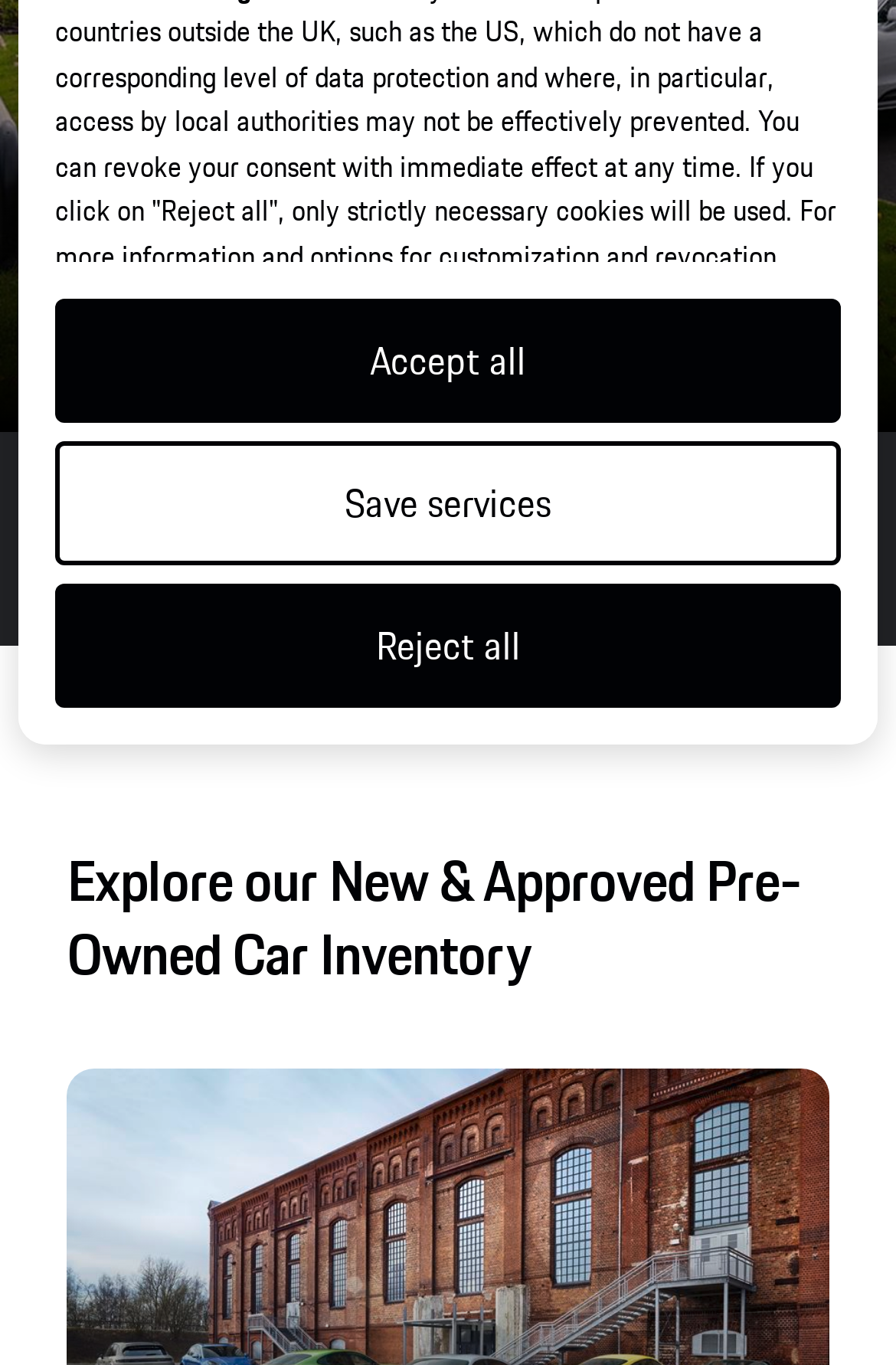Calculate the bounding box coordinates for the UI element based on the following description: "Book a Service". Ensure the coordinates are four float numbers between 0 and 1, i.e., [left, top, right, bottom].

[0.788, 0.33, 0.979, 0.46]